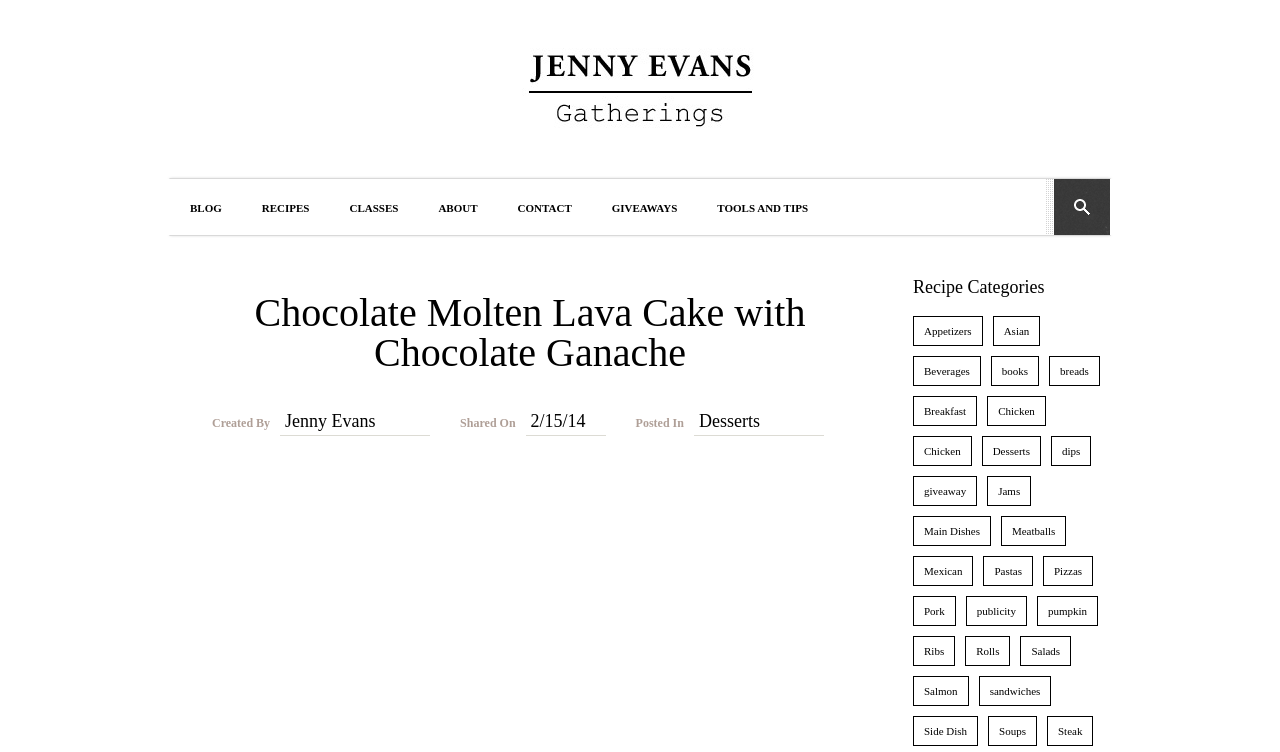What is the author of the recipe?
Based on the visual content, answer with a single word or a brief phrase.

Jenny Evans